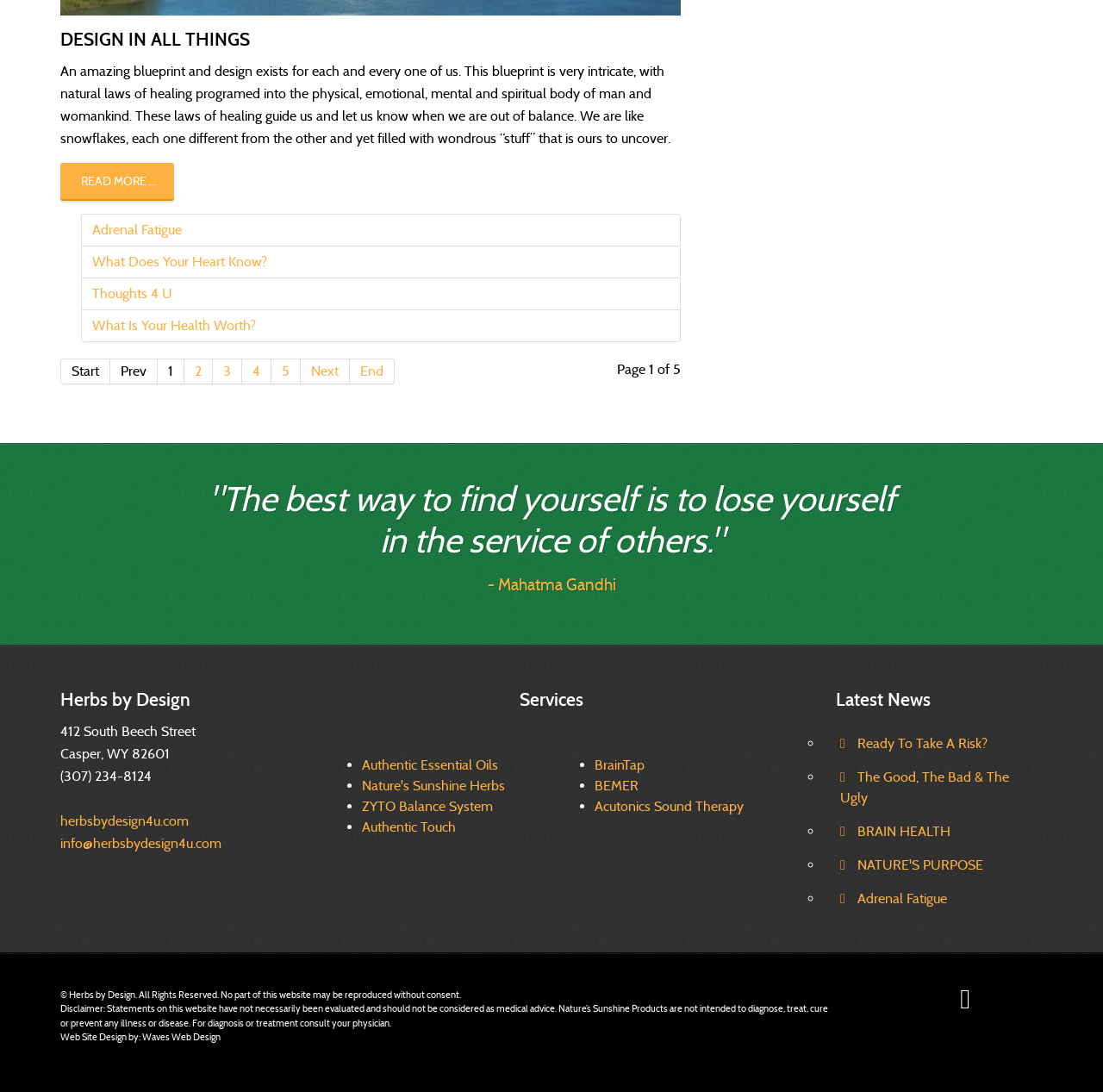Pinpoint the bounding box coordinates of the clickable area necessary to execute the following instruction: "Contact Herbs by Design". The coordinates should be given as four float numbers between 0 and 1, namely [left, top, right, bottom].

[0.055, 0.703, 0.138, 0.718]